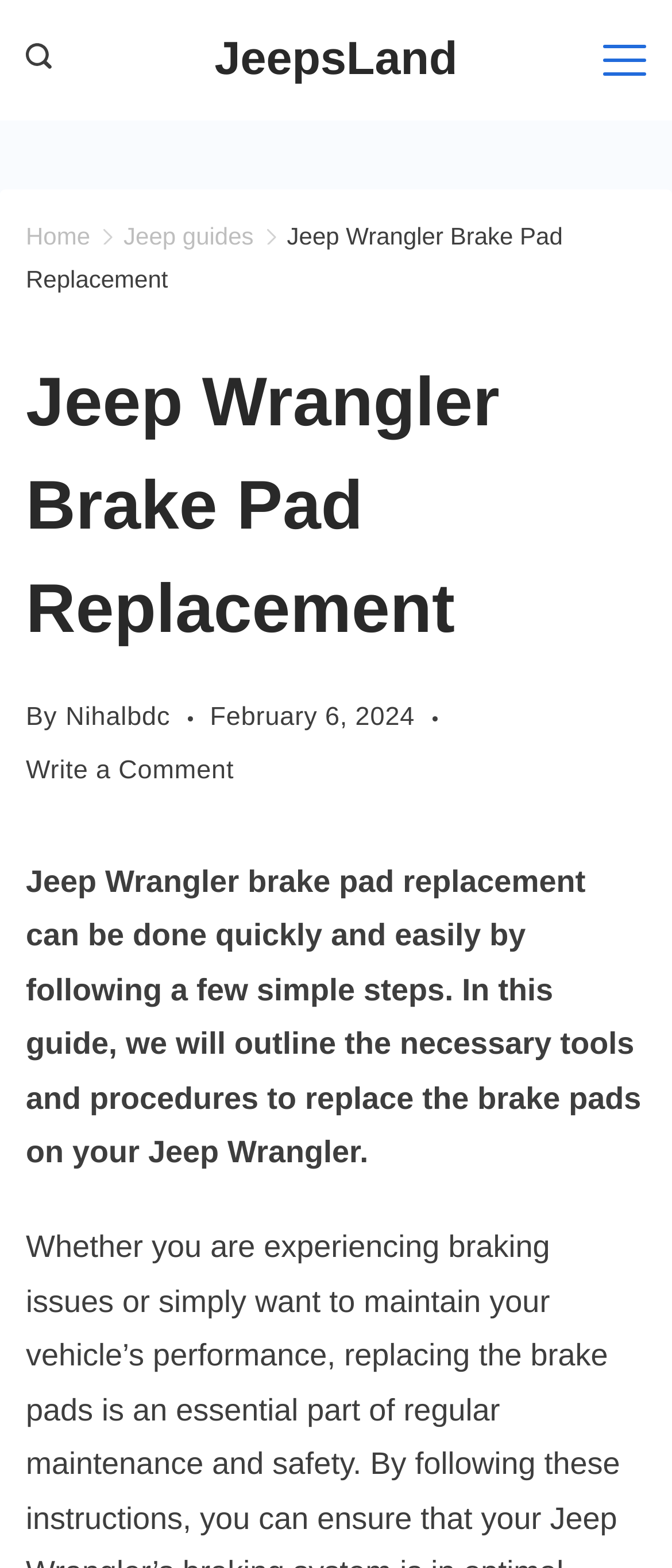Please identify the bounding box coordinates of the element's region that should be clicked to execute the following instruction: "Click the search icon link". The bounding box coordinates must be four float numbers between 0 and 1, i.e., [left, top, right, bottom].

[0.038, 0.027, 0.103, 0.05]